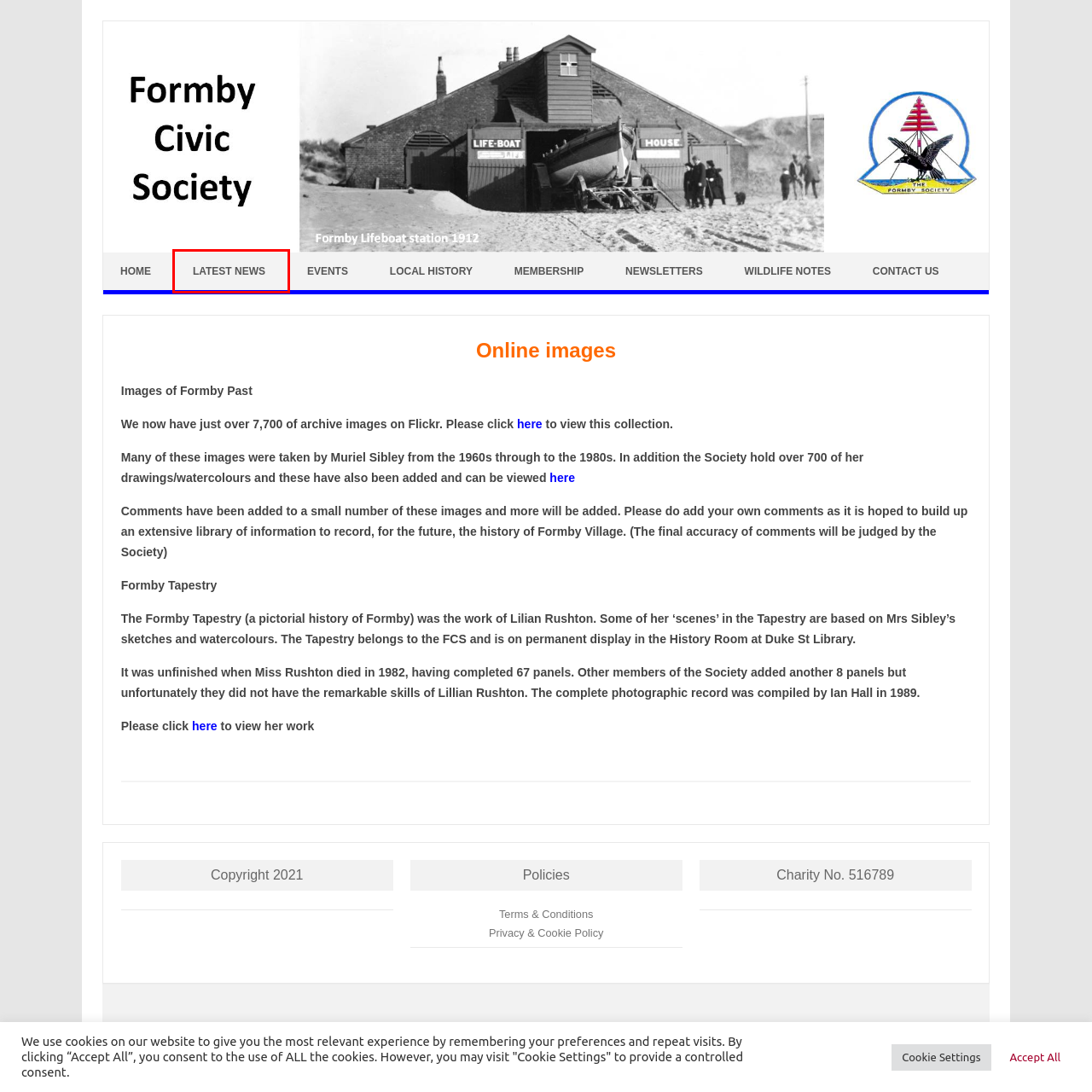Examine the screenshot of the webpage, which includes a red bounding box around an element. Choose the best matching webpage description for the page that will be displayed after clicking the element inside the red bounding box. Here are the candidates:
A. Events – Formby Civic Society
B. Formby Civic Society
C. Terms and Conditions – Formby Civic Society
D. Latest news – Formby Civic Society
E. Membership – Formby Civic Society
F. Privacy Policy – Formby Civic Society
G. Newsletters – Formby Civic Society
H. Contact Us – Formby Civic Society

D